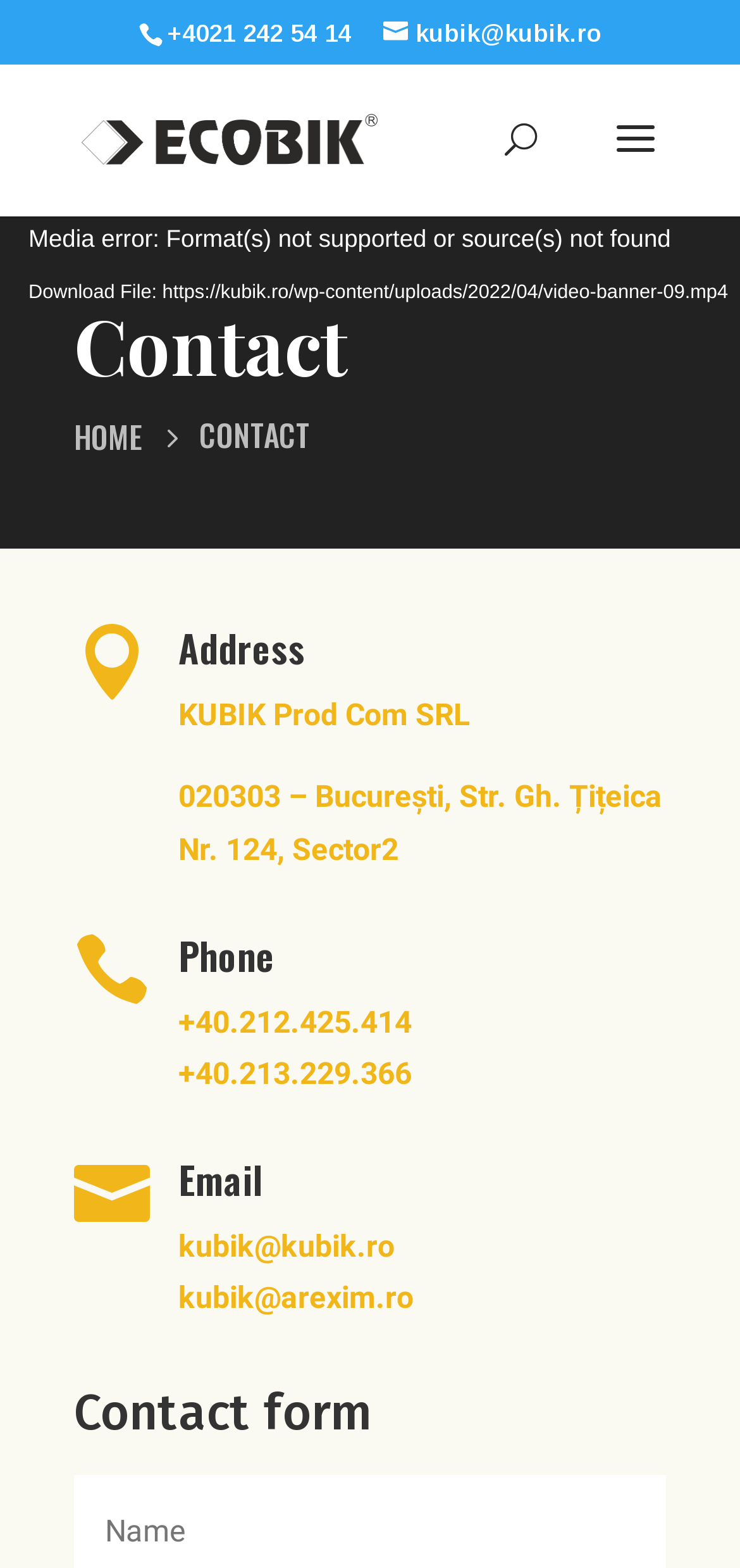Identify the bounding box coordinates for the region to click in order to carry out this instruction: "search for something". Provide the coordinates using four float numbers between 0 and 1, formatted as [left, top, right, bottom].

[0.463, 0.04, 0.823, 0.042]